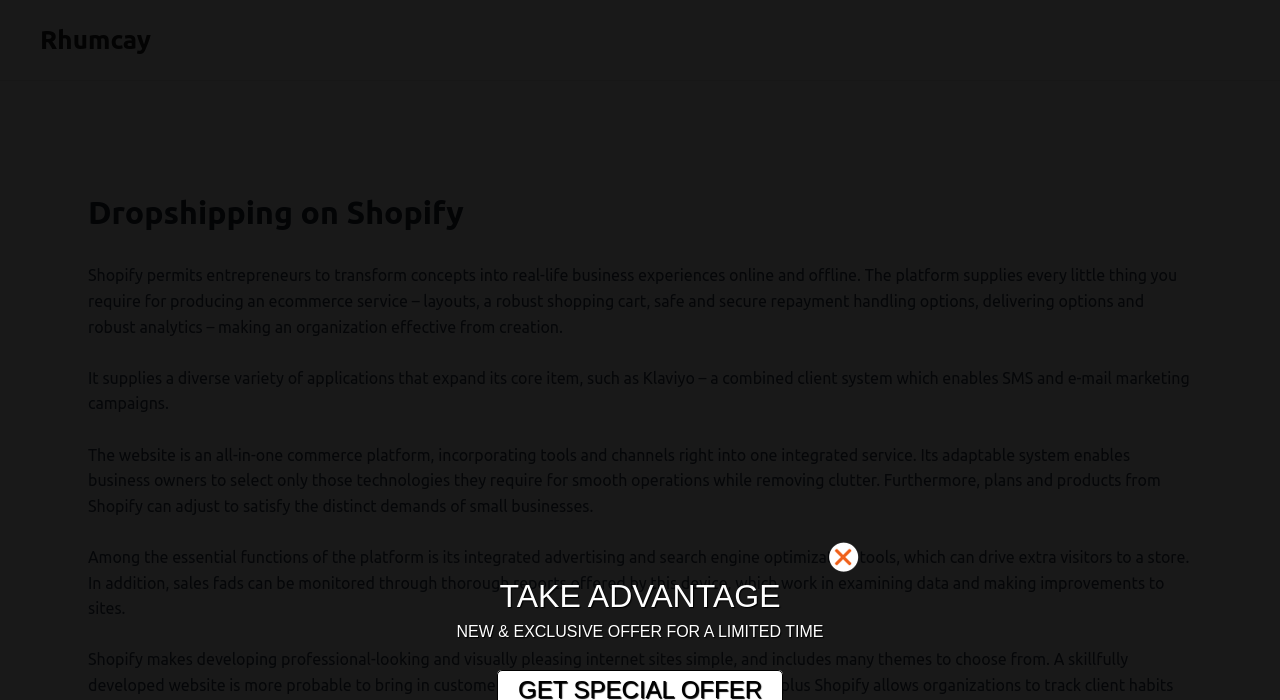Please provide a one-word or short phrase answer to the question:
What is Klaviyo?

Client system